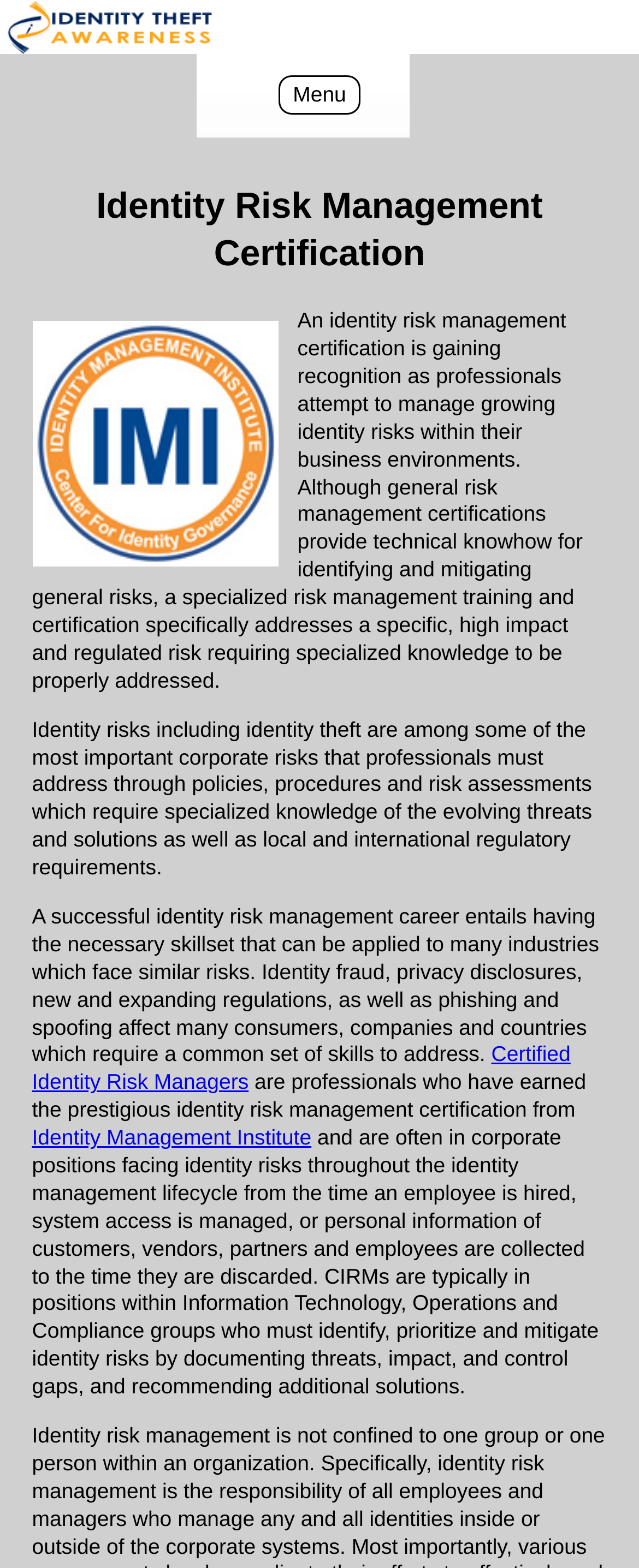What is the main topic of this webpage?
Based on the screenshot, respond with a single word or phrase.

Identity Risk Management Certification